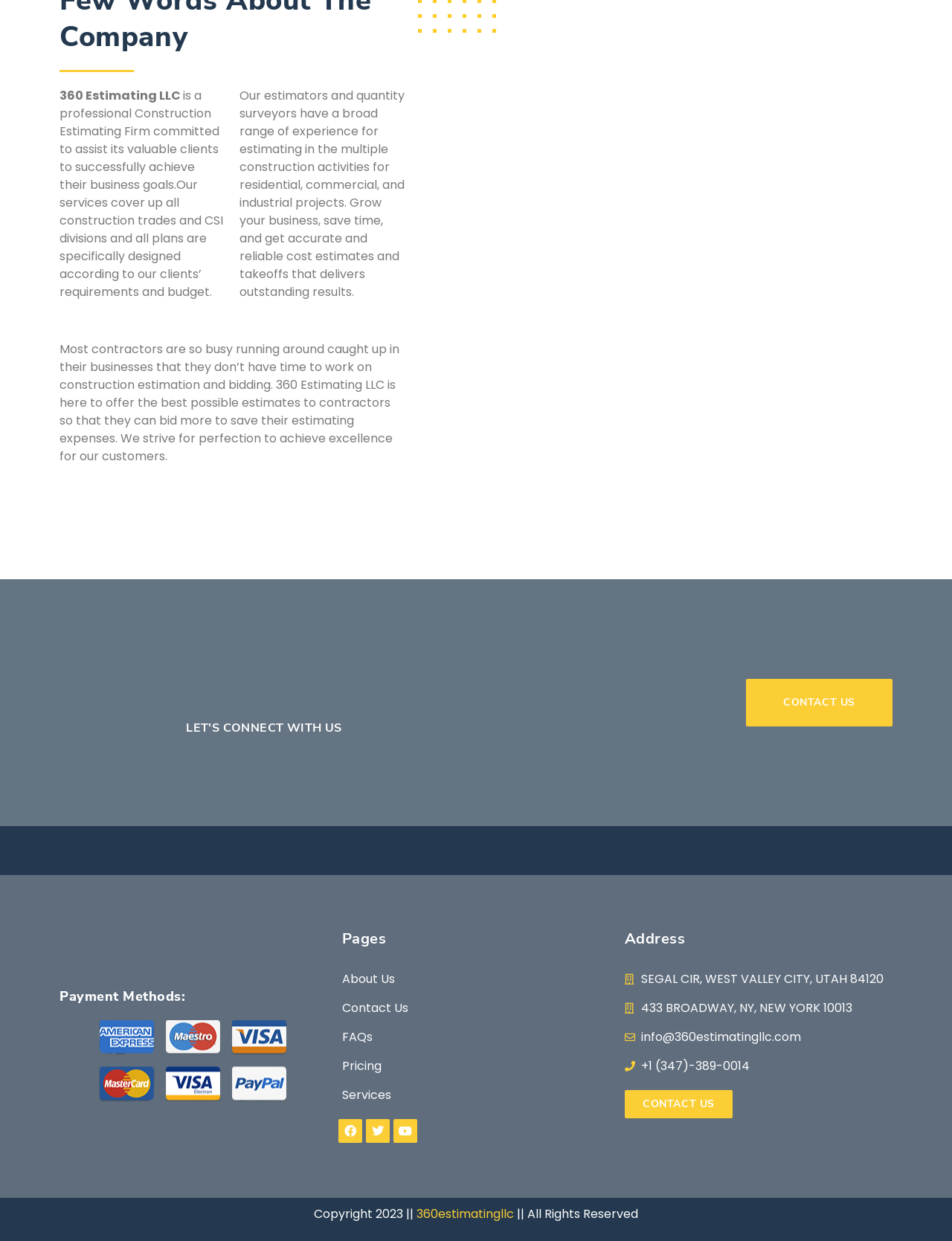Show the bounding box coordinates for the HTML element as described: "FAQs".

[0.359, 0.829, 0.641, 0.843]